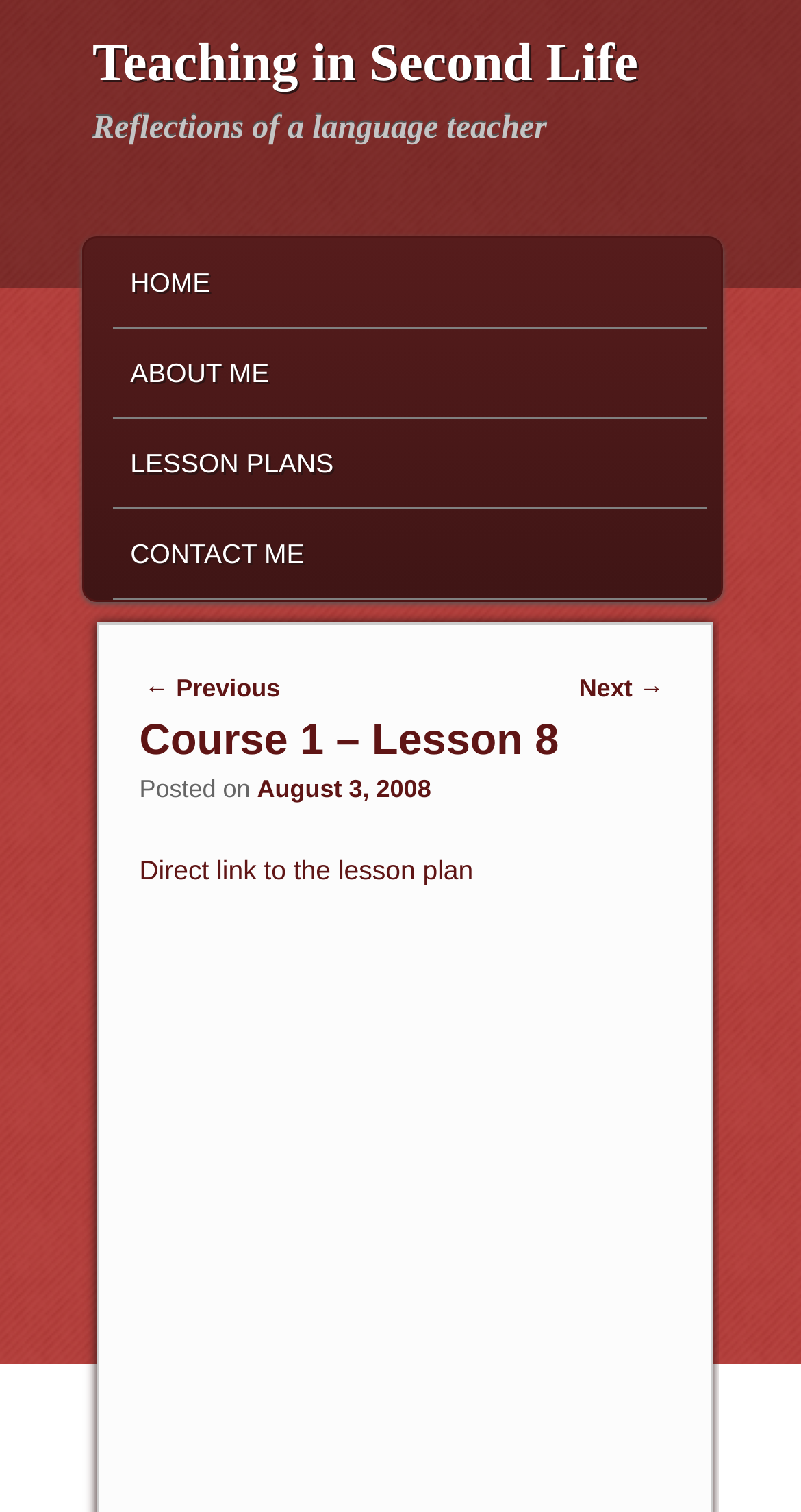Provide your answer in a single word or phrase: 
What is the name of the author?

A language teacher